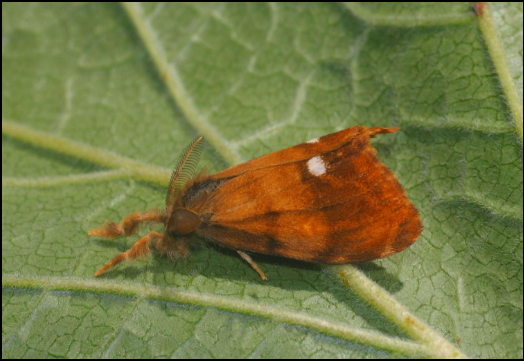What is the purpose of the moth's pectinate antennae?
Analyze the image and deliver a detailed answer to the question.

According to the caption, the moth's distinctive pectinate antennae serve to detect pheromones released by females, which is an essential component of their reproductive behavior.